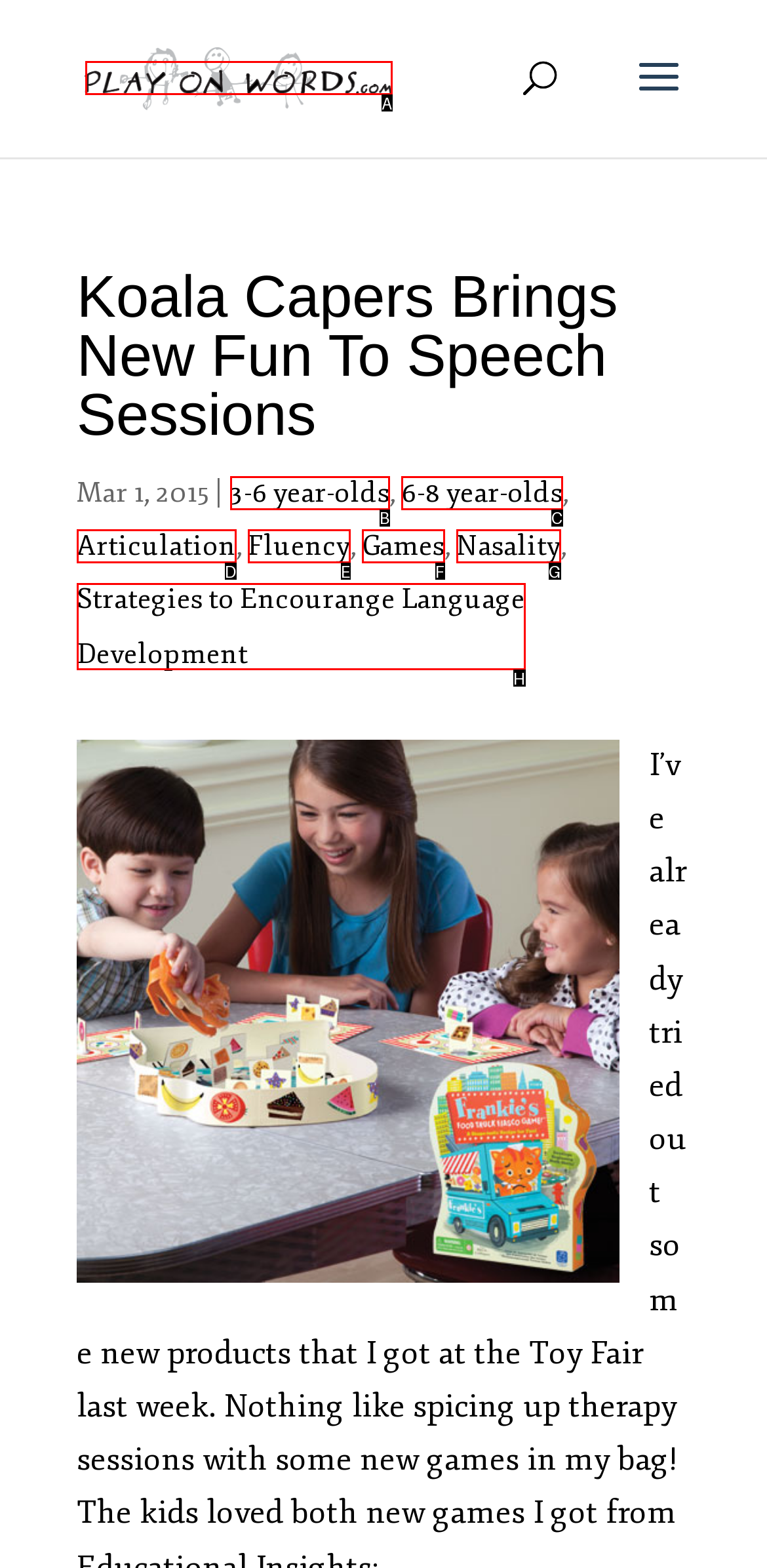Using the description: alt="Play on Words"
Identify the letter of the corresponding UI element from the choices available.

A